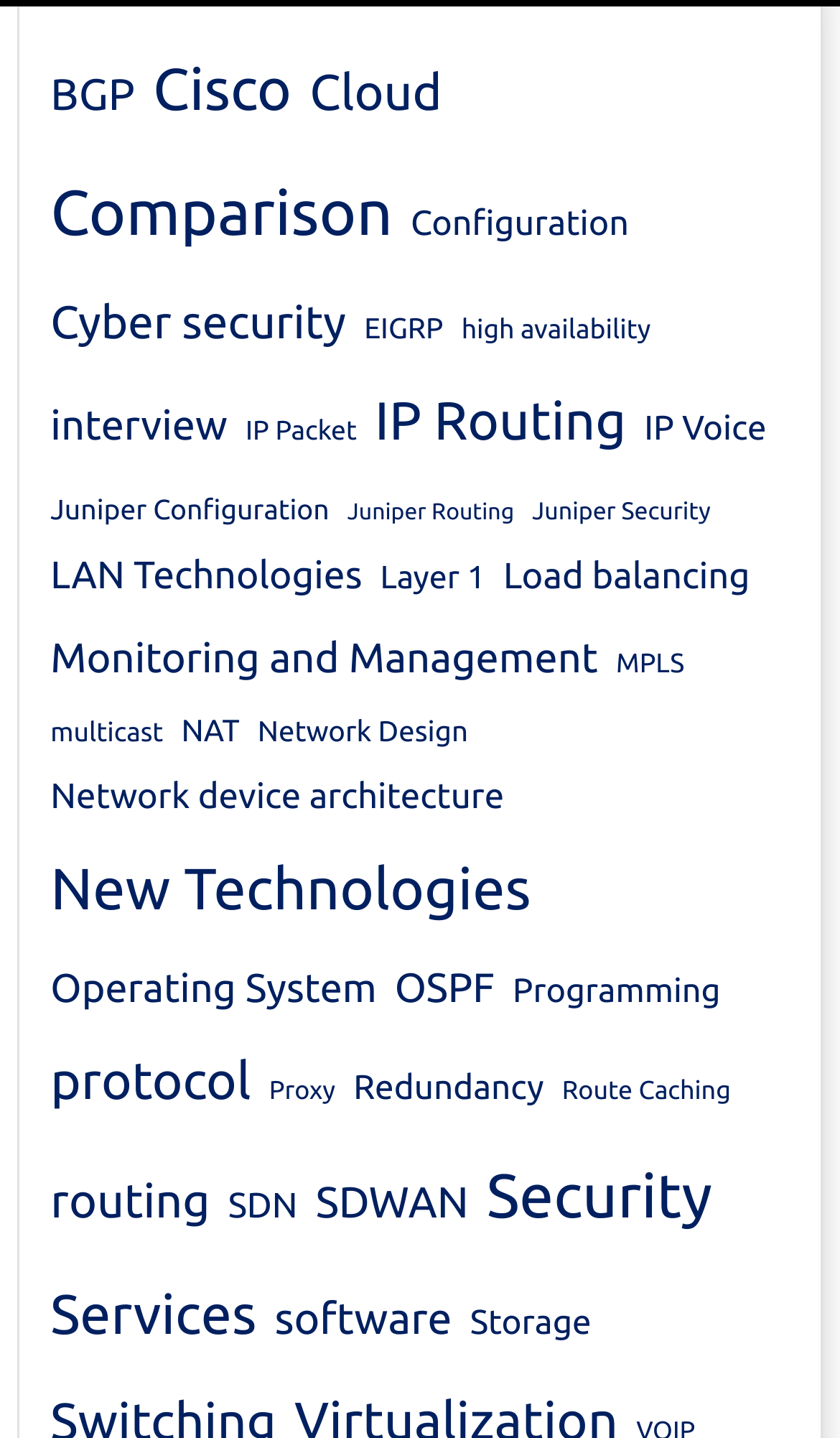Please reply to the following question with a single word or a short phrase:
What is the category with the most items?

Security